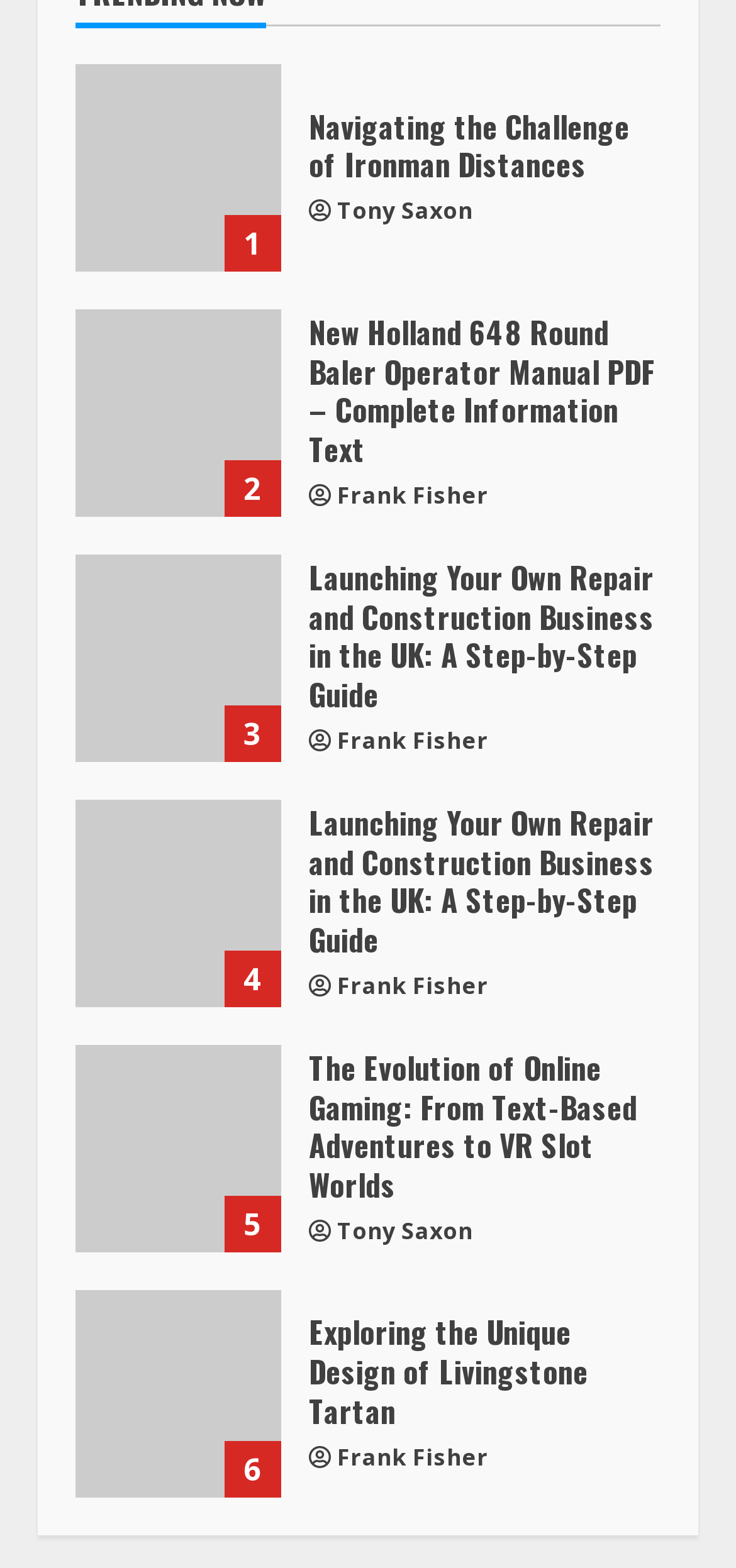Determine the bounding box coordinates for the region that must be clicked to execute the following instruction: "Click on the link to read about Navigating the Challenge of Ironman Distances".

[0.103, 0.041, 0.381, 0.173]